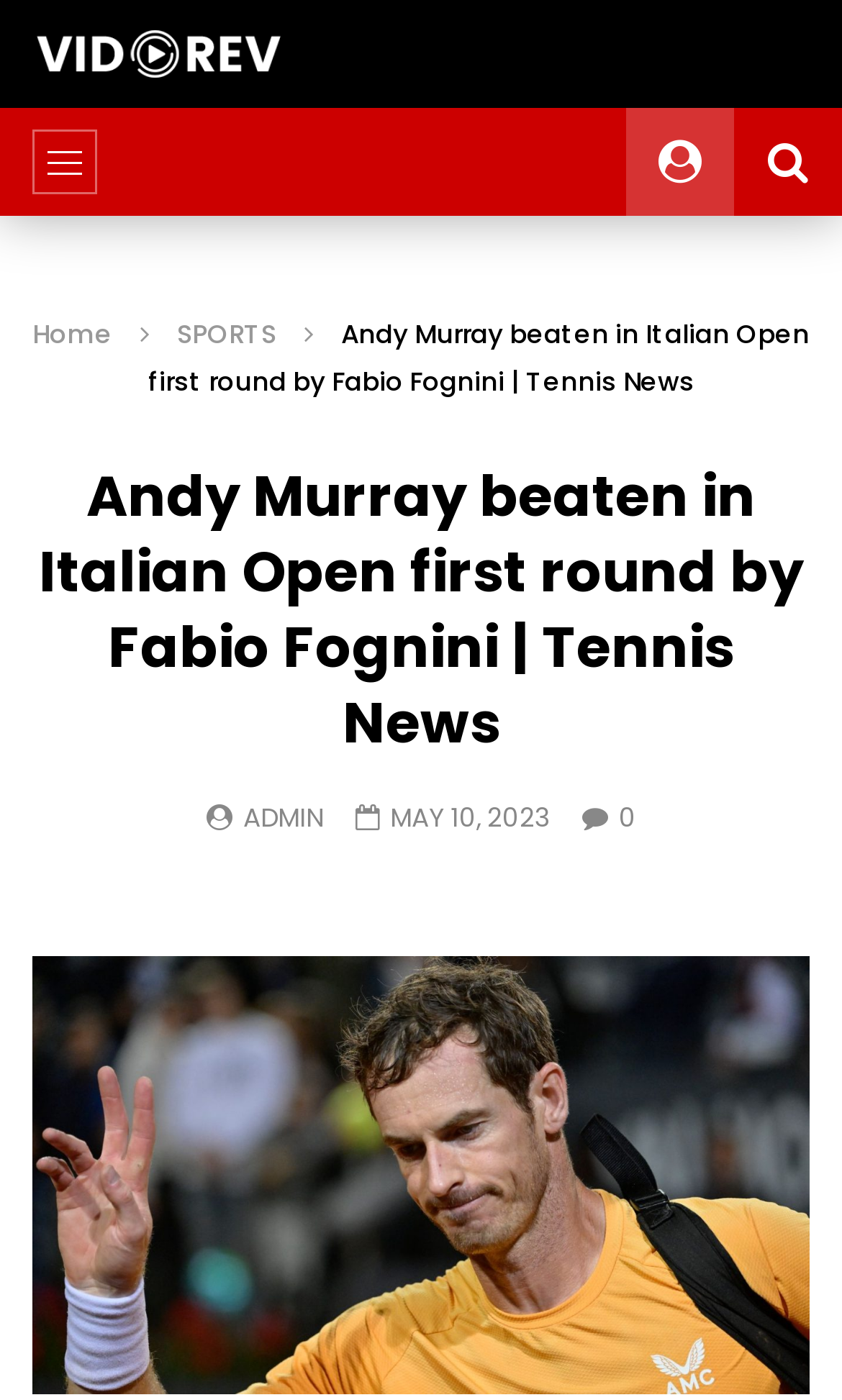Generate the text content of the main heading of the webpage.

Andy Murray beaten in Italian Open first round by Fabio Fognini | Tennis News